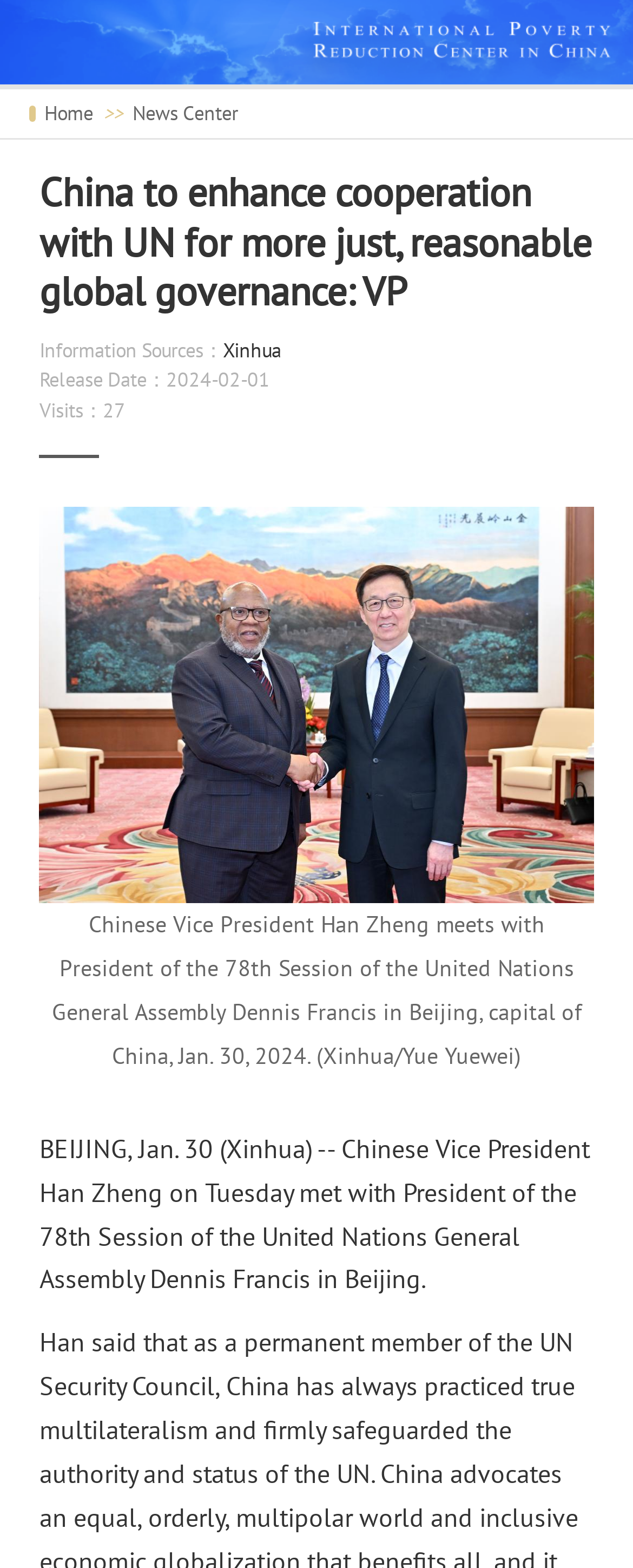Illustrate the webpage's structure and main components comprehensively.

The webpage appears to be a news article page. At the top left, there is a navigation menu with three links: "Home", ">>", and "News Center". Below the navigation menu, there is a heading that reads "China to enhance cooperation with UN for more just, reasonable global governance: VP". 

To the right of the heading, there is a section that displays information about the article's source, with the text "Information Sources：" followed by a link to "Xinhua". Below this section, there is a line of text that shows the release date of the article, "Release Date：2024-02-01", and another line that displays the number of visits, "Visits：27". 

The main content of the article is an image that takes up most of the page, with a caption below it that describes the scene: "Chinese Vice President Han Zheng meets with President of the 78th Session of the United Nations General Assembly Dennis Francis in Beijing, capital of China, Jan. 30, 2024. (Xinhua/Yue Yuewei)". 

Below the image, there is a paragraph of text that summarizes the article, stating that "BEIJING, Jan. 30 (Xinhua) -- Chinese Vice President Han Zheng on Tuesday met with President of the 78th Session of the United Nations General Assembly Dennis Francis in Beijing."